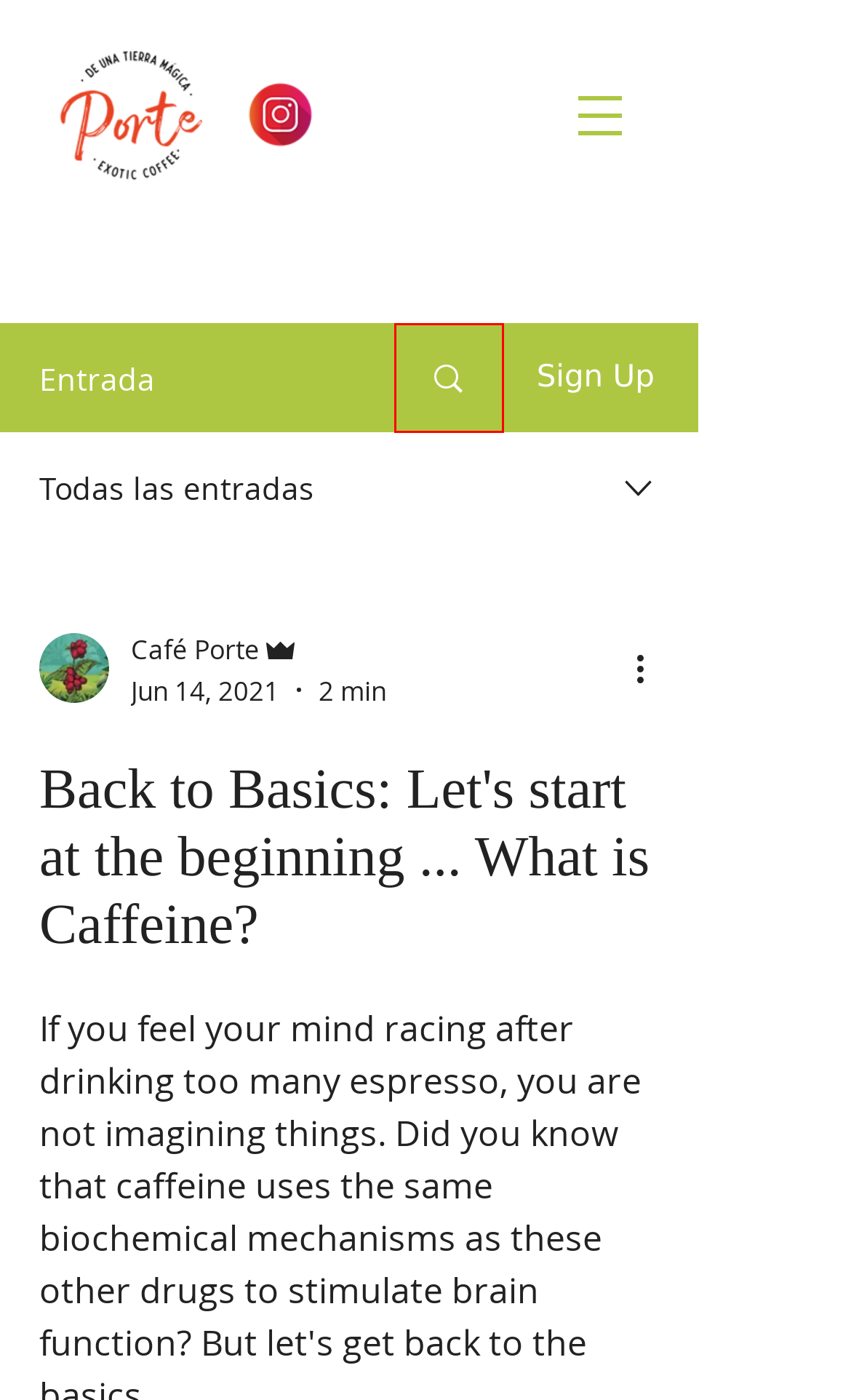Analyze the screenshot of a webpage that features a red rectangle bounding box. Pick the webpage description that best matches the new webpage you would see after clicking on the element within the red bounding box. Here are the candidates:
A. Our Processes and Ecofriendly Packaging | Porte
B. Who we are | Porte Coffee
C. Specialty Coffee Kits Gifts | Porte
D. Coffee Geeks
E. #cafeina
F. Contact Us | Porte Coffee
G. #cafe
H. Blog | Porte - Specialty Coffee

H